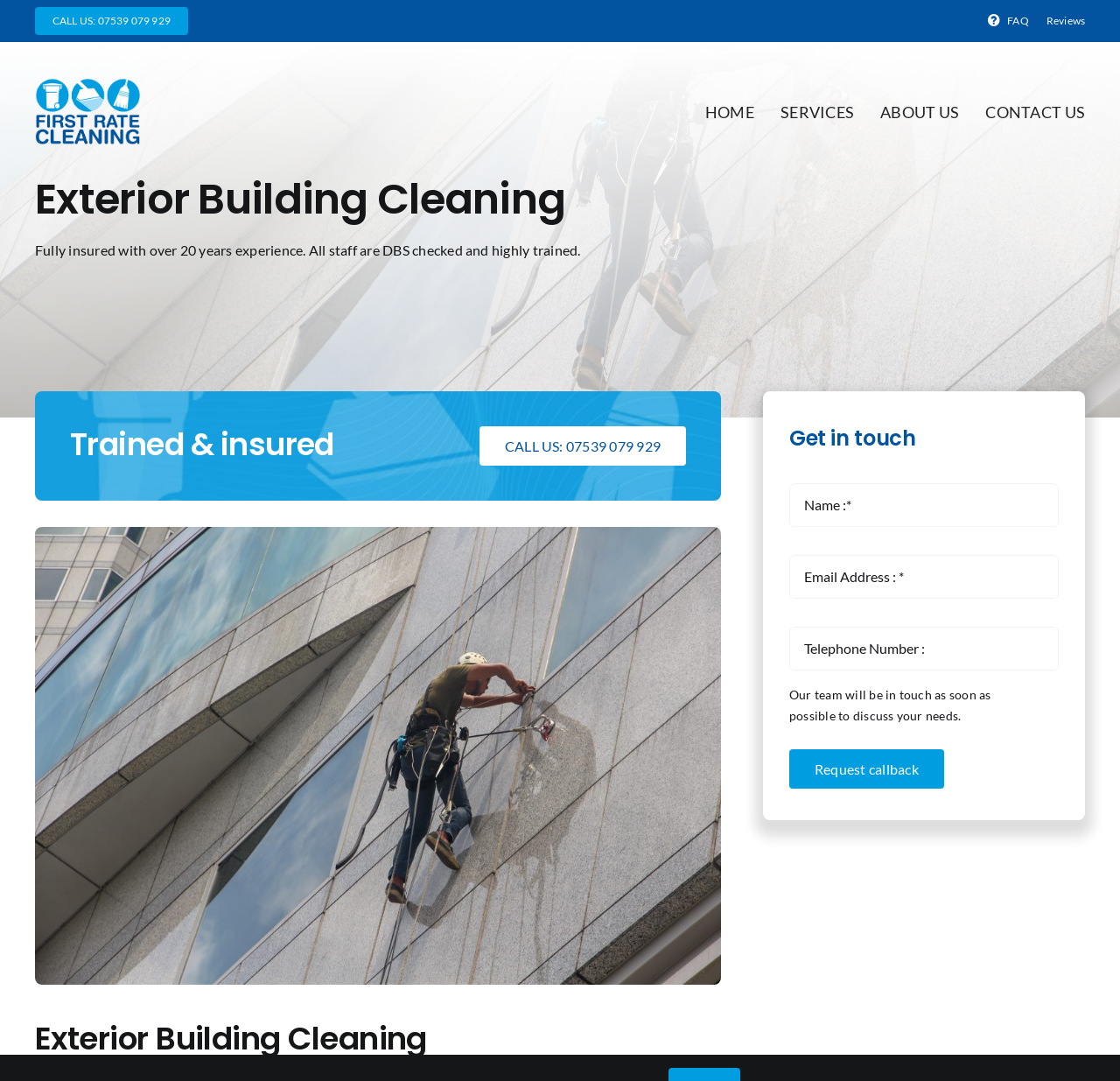Please locate the bounding box coordinates of the element that should be clicked to complete the given instruction: "Navigate to the FAQ page".

[0.876, 0.0, 0.919, 0.039]